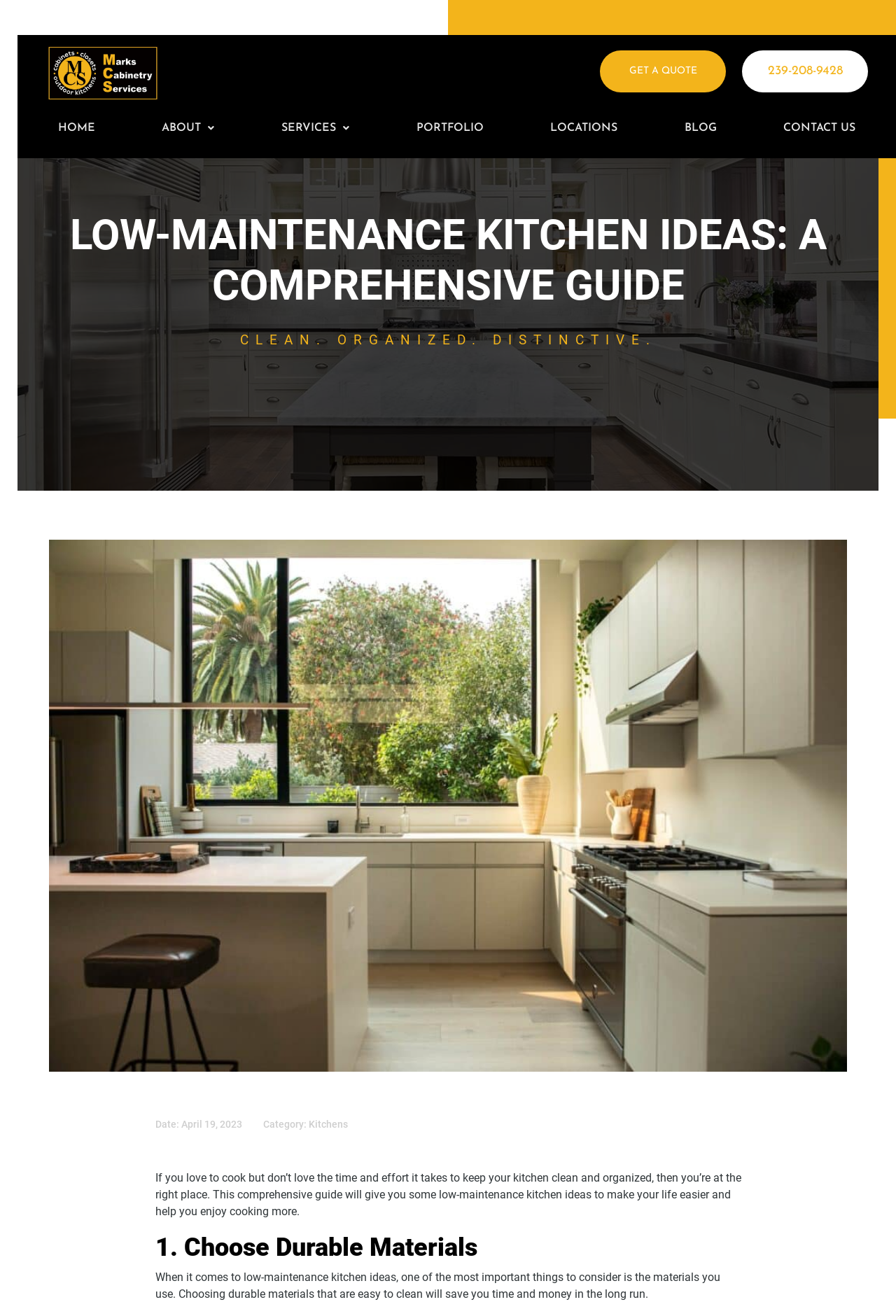Locate the primary headline on the webpage and provide its text.

LOW-MAINTENANCE KITCHEN IDEAS: A COMPREHENSIVE GUIDE